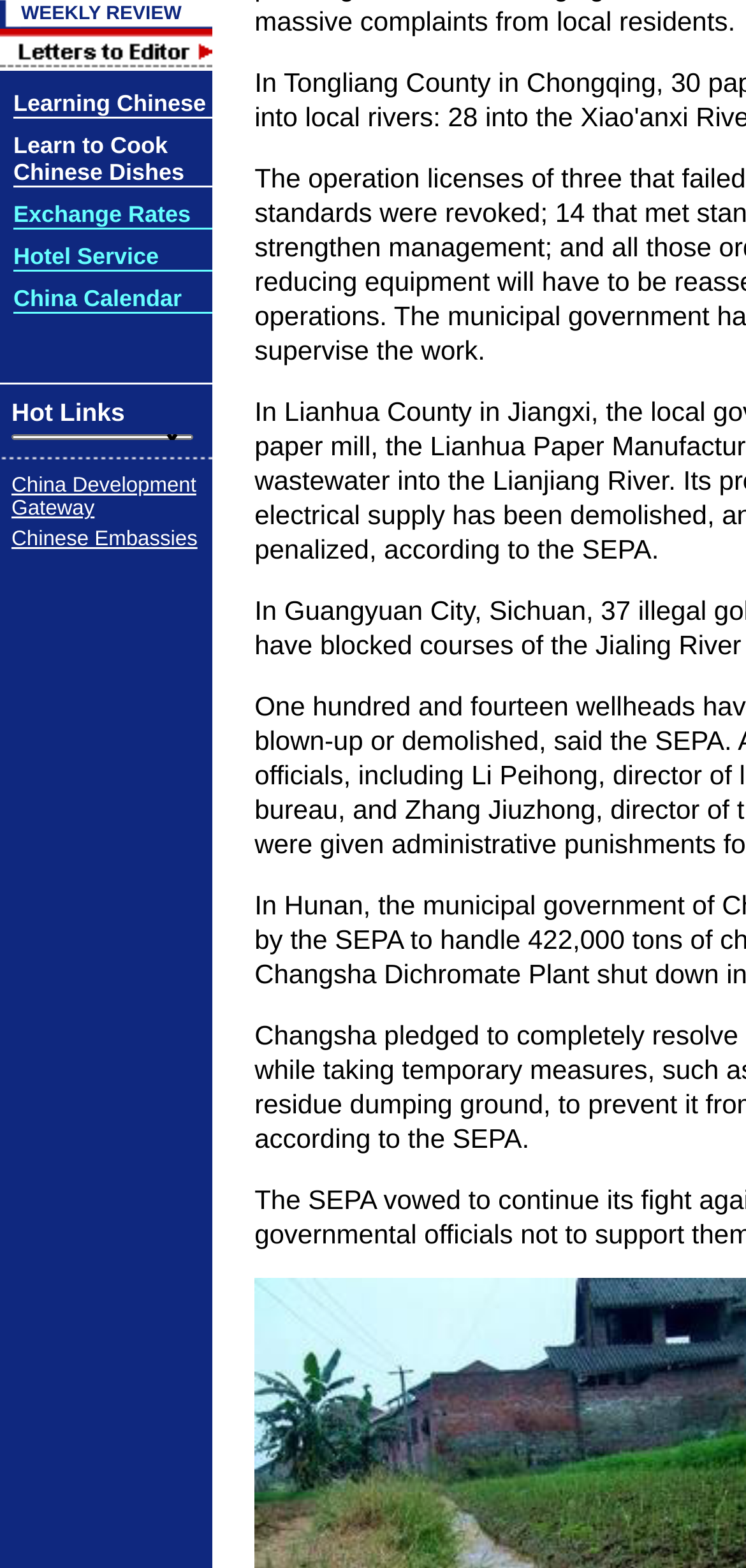Find the bounding box coordinates for the HTML element described as: "WEEKLY REVIEW". The coordinates should consist of four float values between 0 and 1, i.e., [left, top, right, bottom].

[0.028, 0.002, 0.243, 0.015]